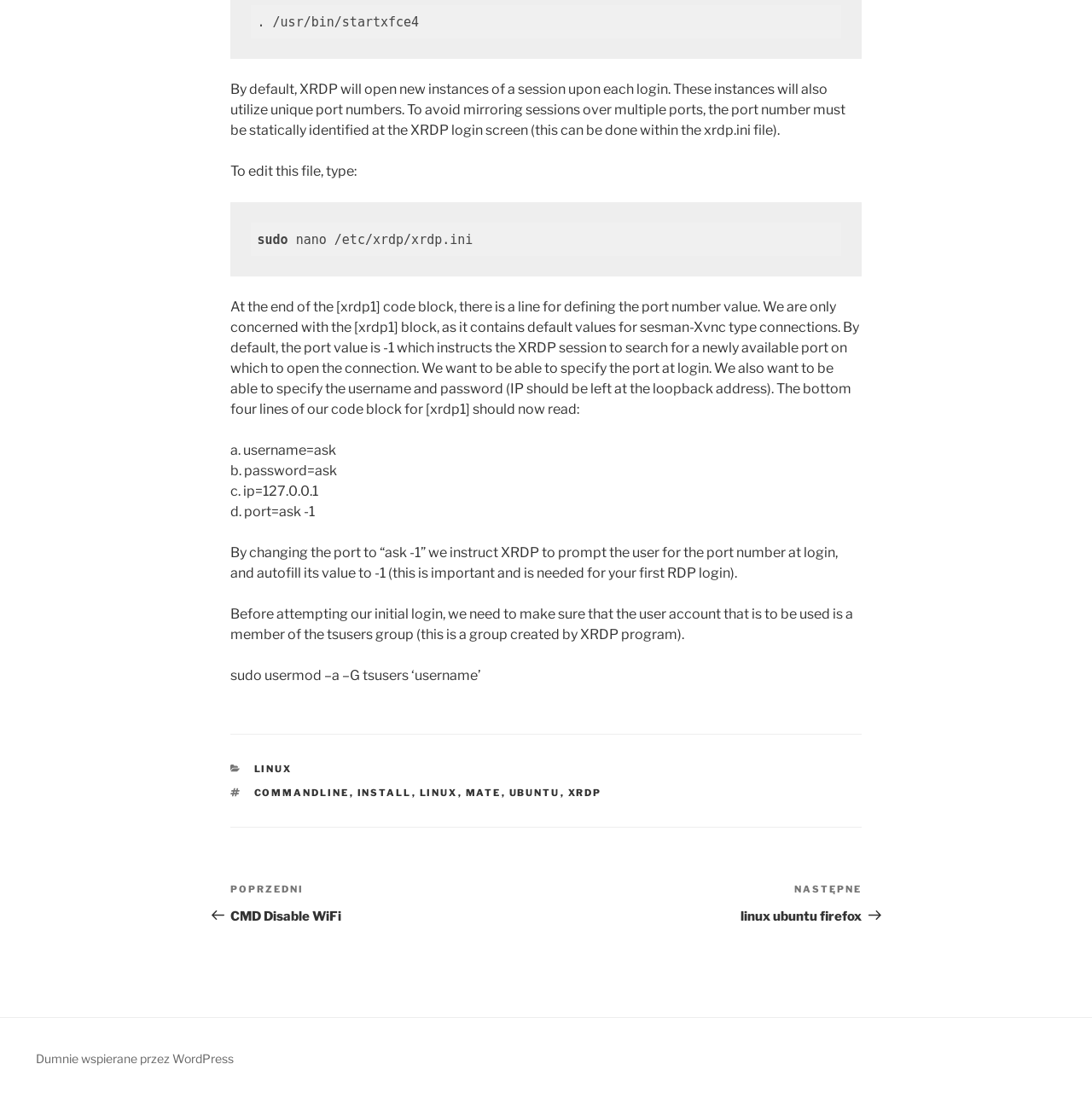Please specify the bounding box coordinates of the area that should be clicked to accomplish the following instruction: "Click on the 'LINUX' link". The coordinates should consist of four float numbers between 0 and 1, i.e., [left, top, right, bottom].

[0.232, 0.694, 0.268, 0.705]